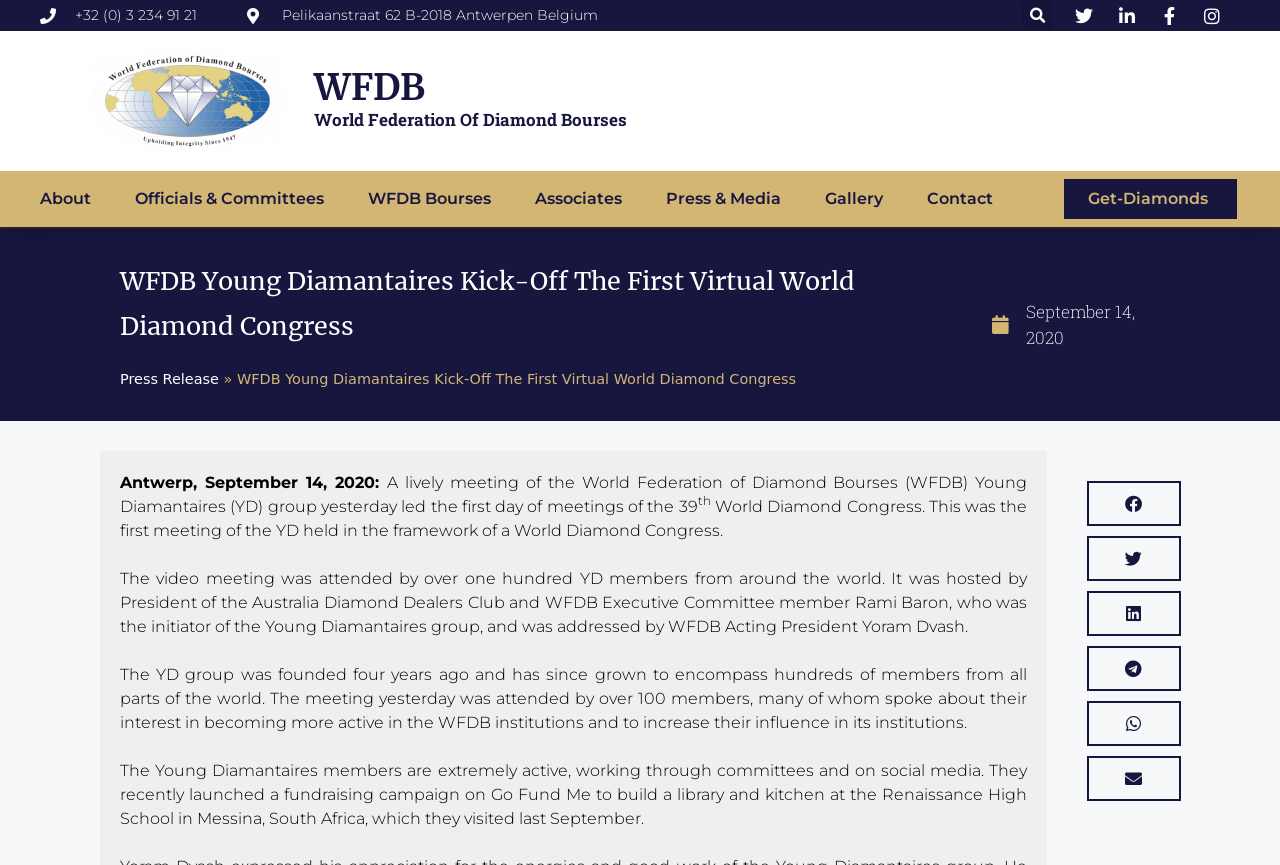Identify the bounding box coordinates of the clickable region to carry out the given instruction: "Get to Press Release".

[0.094, 0.429, 0.171, 0.447]